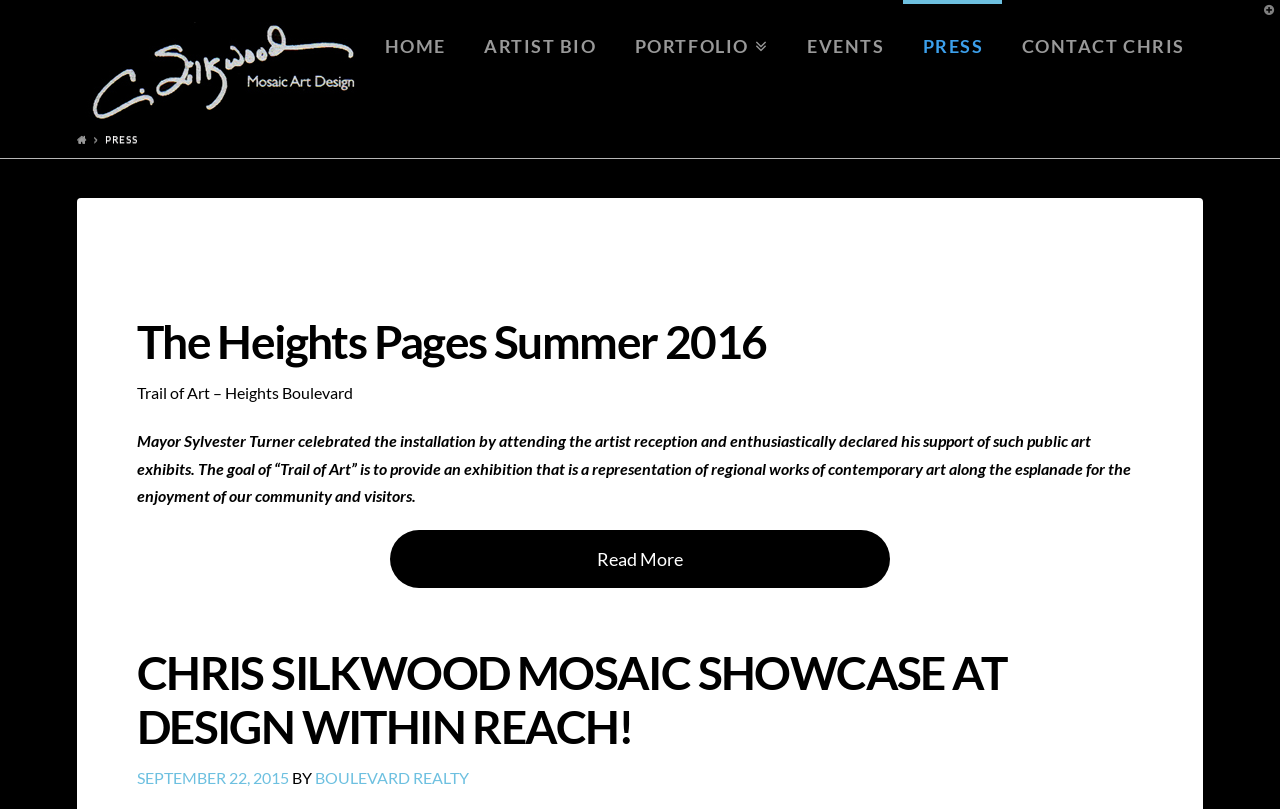Summarize the webpage with intricate details.

The webpage is about Press coverage of Silkwood Mosaics, featuring news articles and events related to the artist Chris Silkwood. 

At the top left, there is a link to "Artwork of Chris Silkwood" accompanied by an image. To the right of this, there is a navigation menu with links to "HOME", "ARTIST BIO", "PORTFOLIO", "EVENTS", "PRESS", and "CONTACT CHRIS". 

Below the navigation menu, the main content area is divided into sections. The first section has a heading "The Heights Pages Summer 2016" and includes a brief article about the "Trail of Art" event, where Mayor Sylvester Turner celebrated the installation of public art exhibits. There is a "Read More" link at the bottom of this section.

The next section has a heading "CHRIS SILKWOOD MOSAIC SHOWCASE AT DESIGN WITHIN REACH!" and includes a link to a specific date, "SEPTEMBER 22, 2015", along with the name "BOULEVARD REALTY". 

At the top right corner, there is a toggle button to open or close the widget bar.